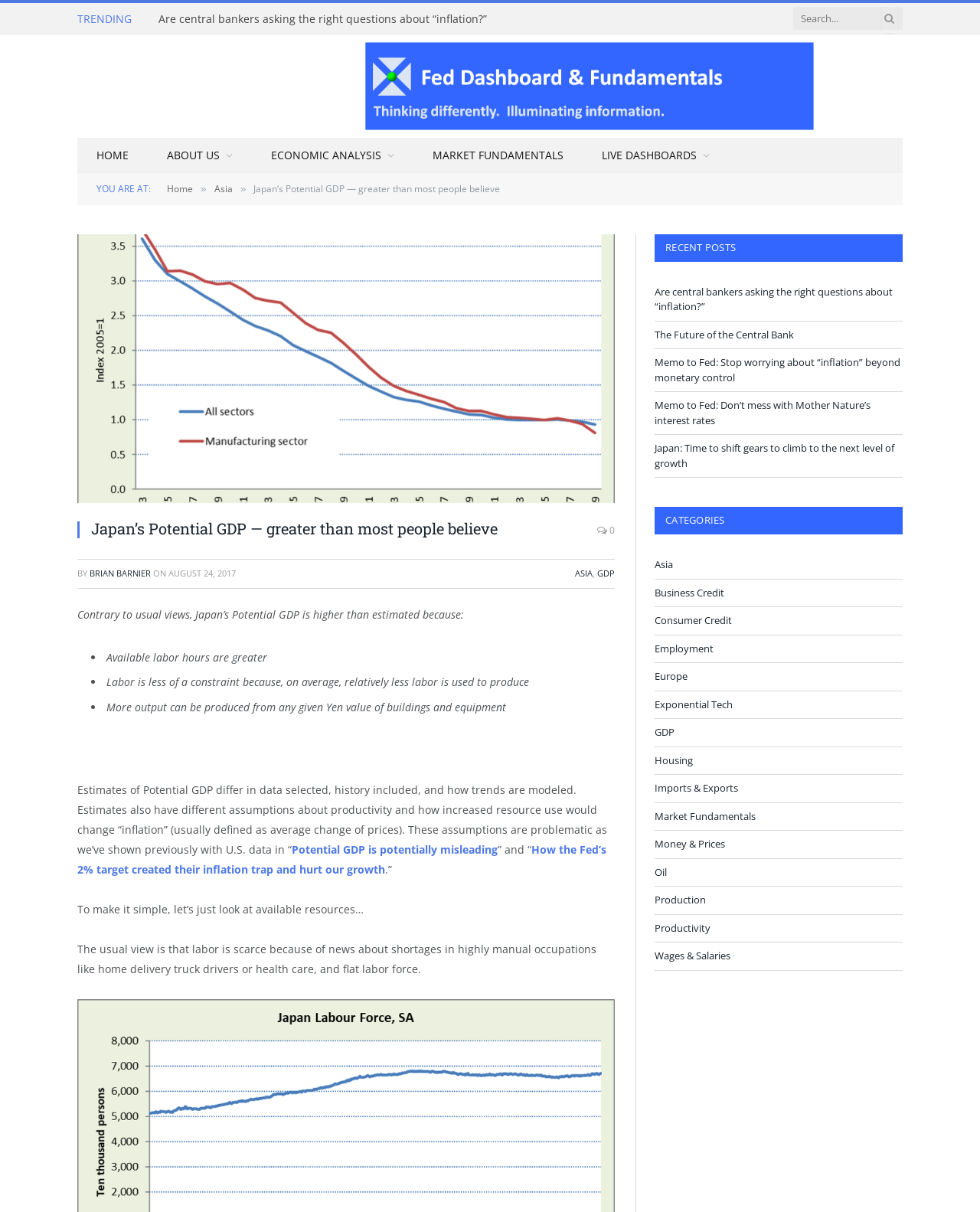Please determine the bounding box of the UI element that matches this description: Asia. The coordinates should be given as (top-left x, top-left y, bottom-right x, bottom-right y), with all values between 0 and 1.

[0.668, 0.46, 0.687, 0.472]